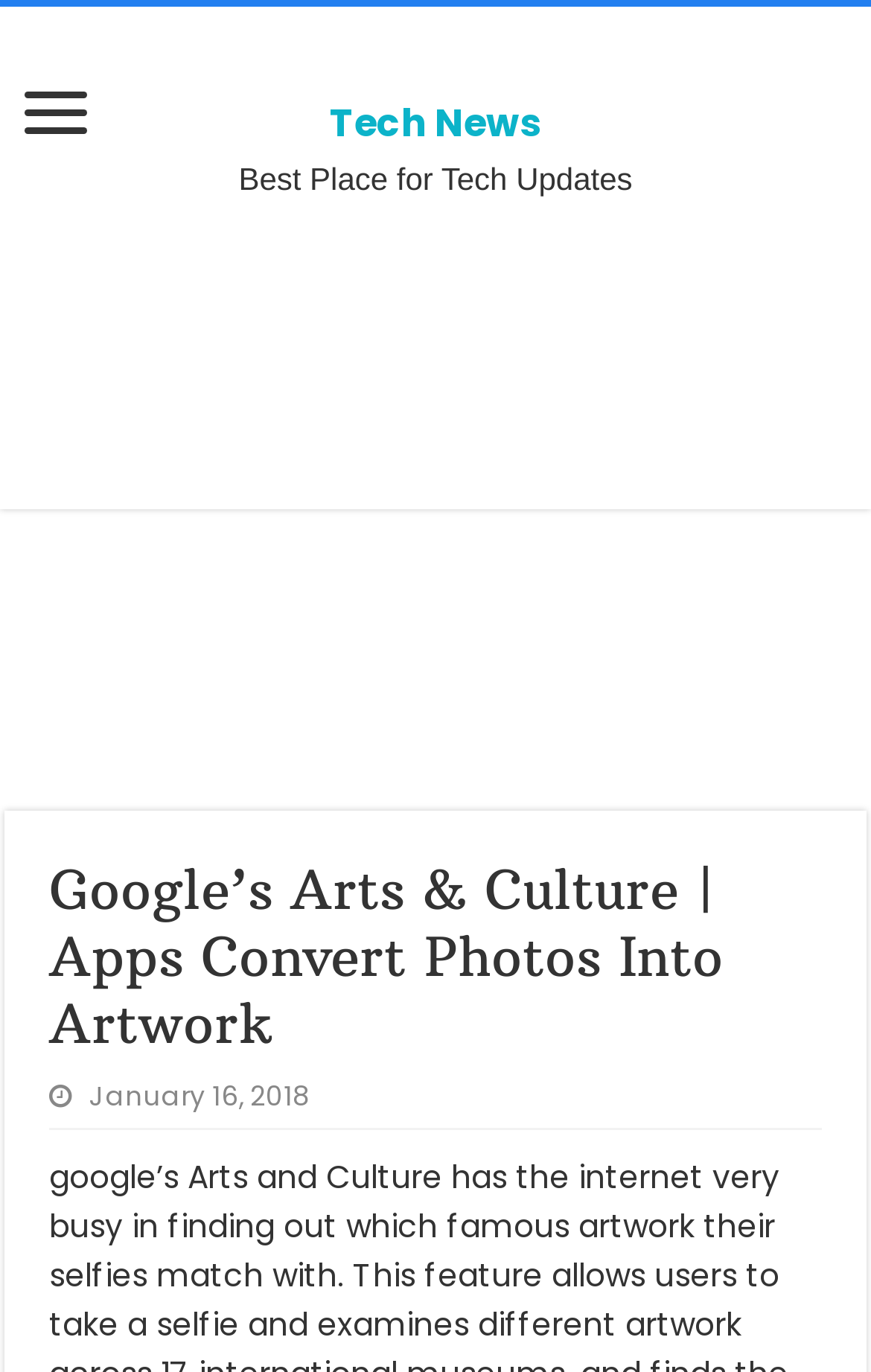Using the description "parent_node: Tech News", locate and provide the bounding box of the UI element.

[0.013, 0.059, 0.115, 0.112]